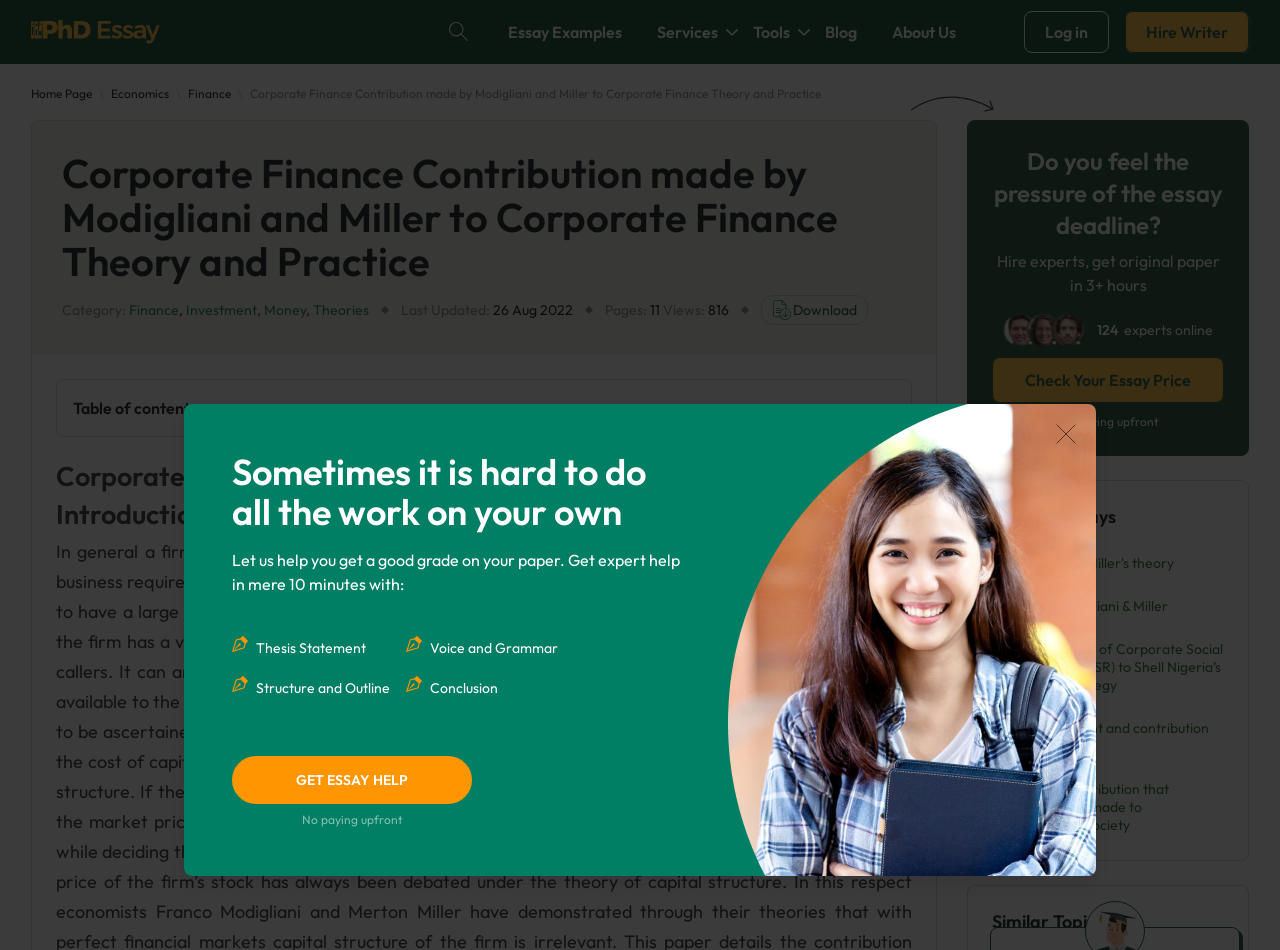Determine the bounding box coordinates of the section I need to click to execute the following instruction: "View FAQ". Provide the coordinates as four float numbers between 0 and 1, i.e., [left, top, right, bottom].

None